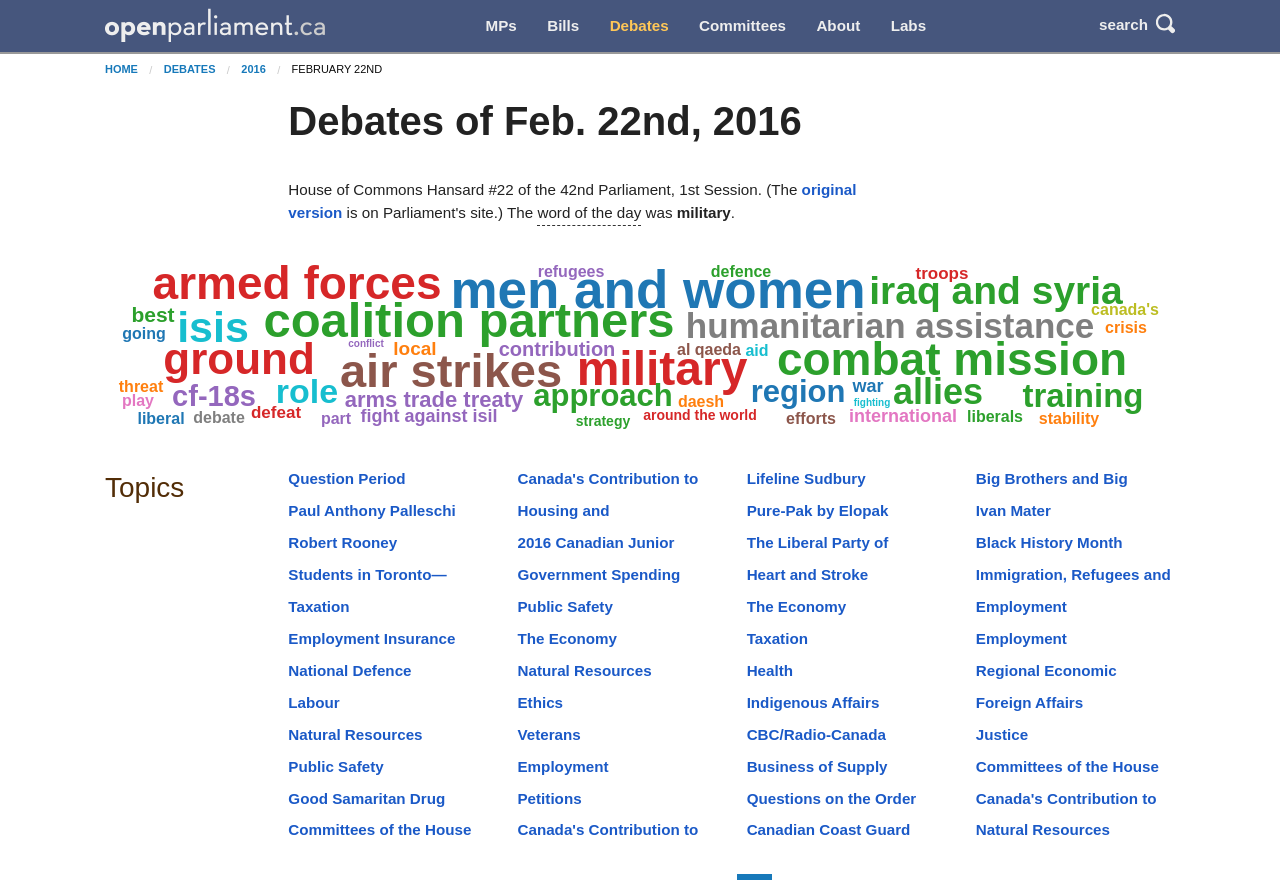Identify the bounding box for the described UI element: "Romeo Saganash".

[0.317, 0.376, 0.42, 0.395]